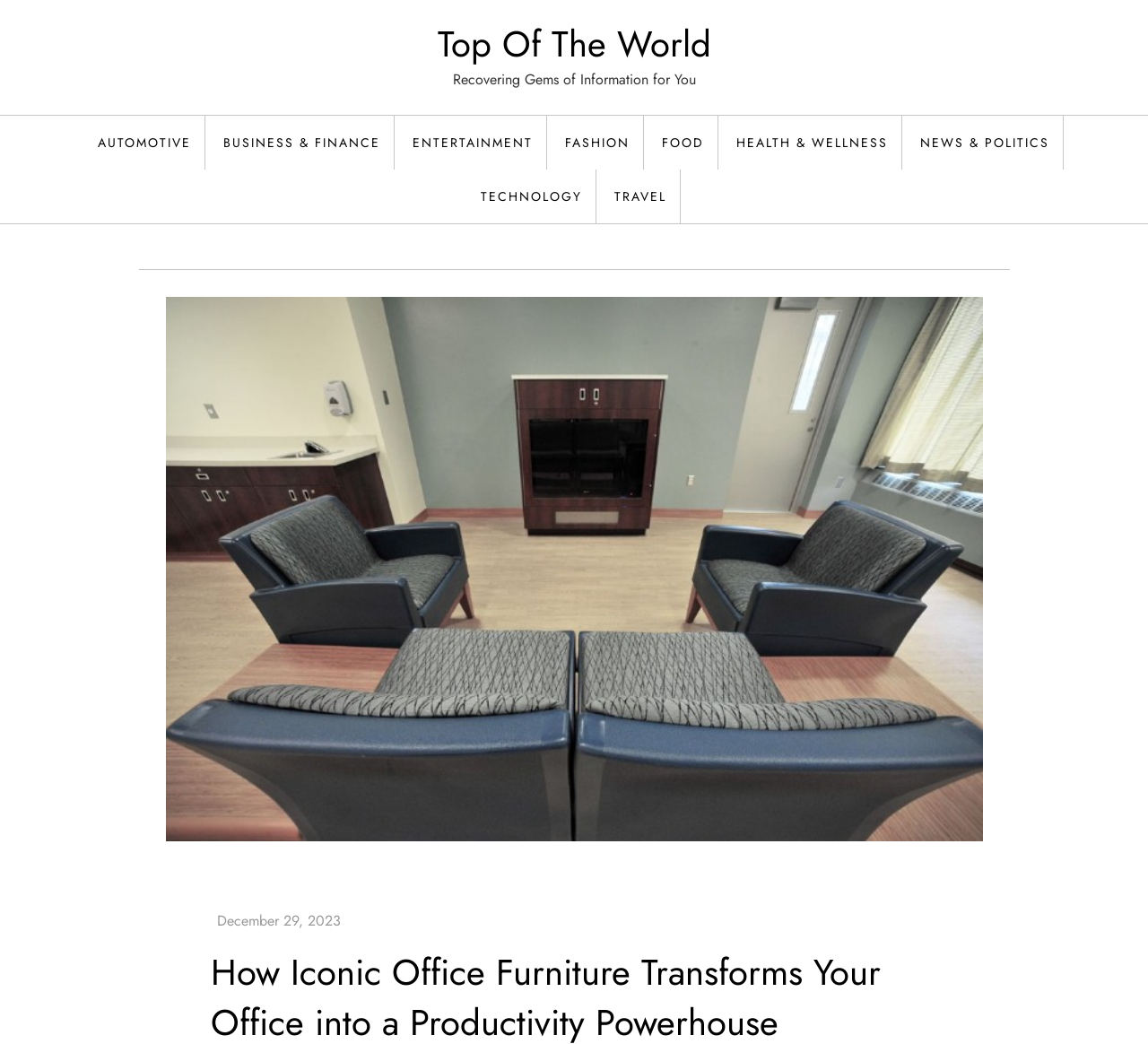Locate the bounding box coordinates of the area you need to click to fulfill this instruction: 'Check the latest news on December 29, 2023'. The coordinates must be in the form of four float numbers ranging from 0 to 1: [left, top, right, bottom].

[0.189, 0.872, 0.296, 0.892]